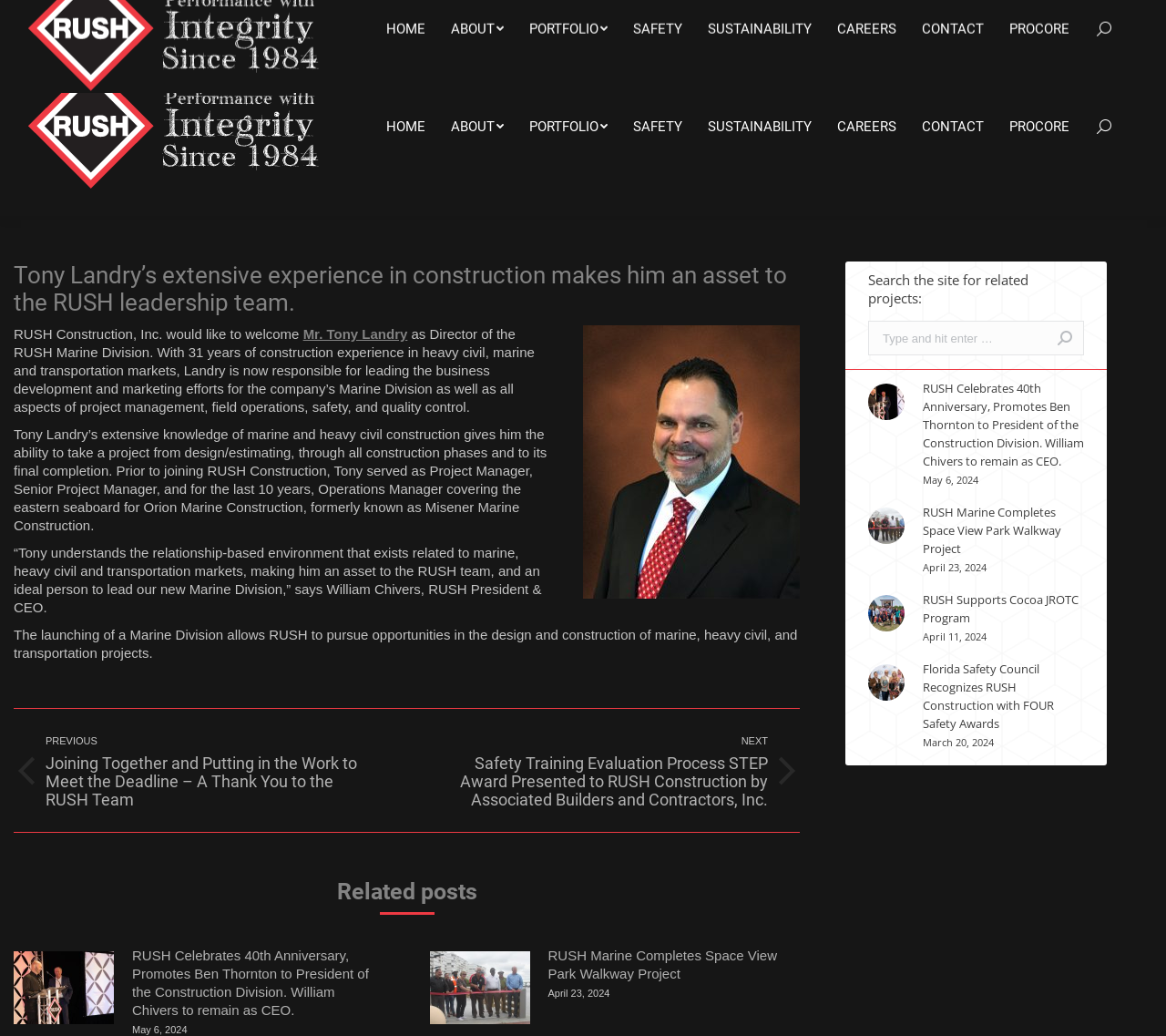Determine the bounding box coordinates of the region that needs to be clicked to achieve the task: "View Popular Posts".

None